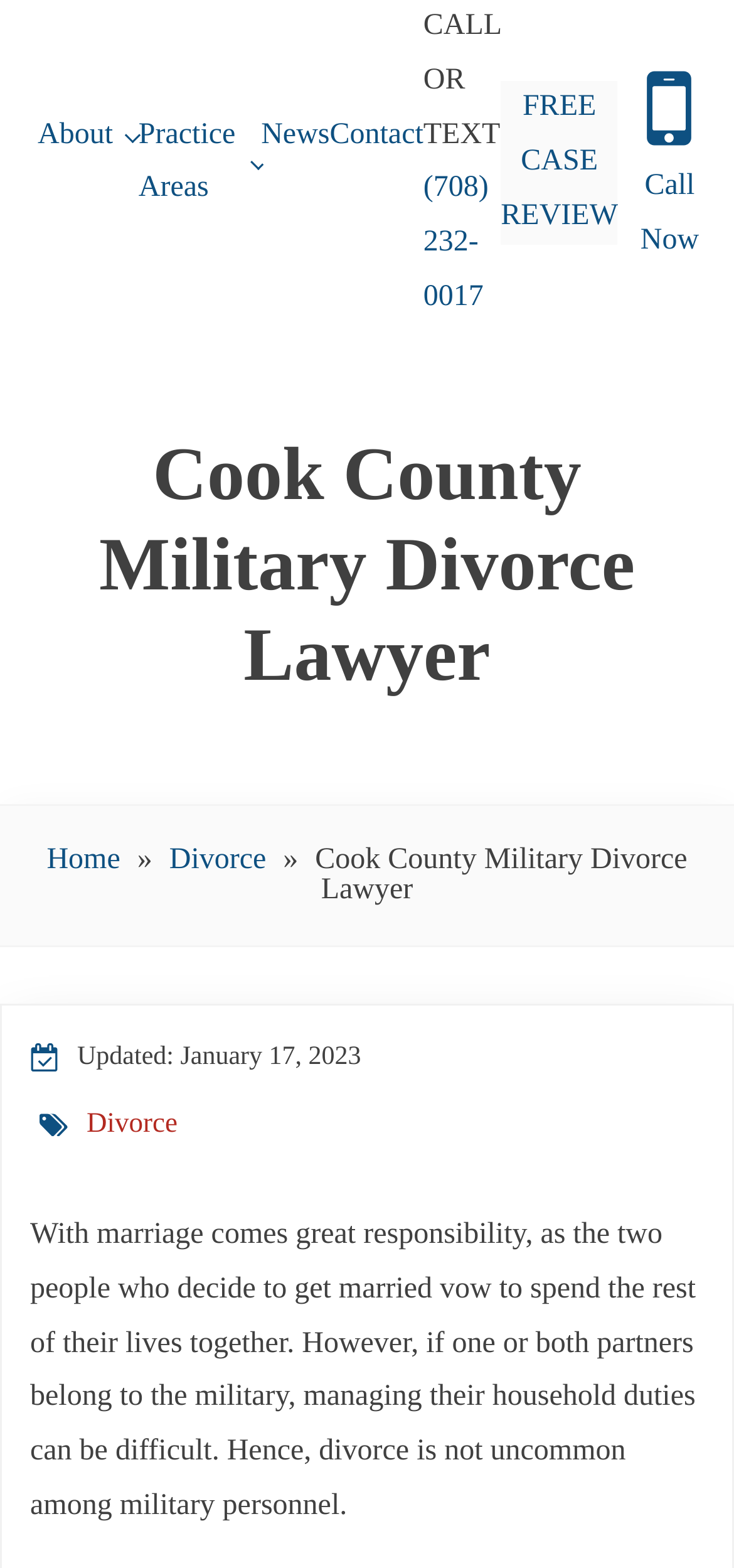Provide a single word or phrase answer to the question: 
What is the call to action on the top right corner of the webpage?

Call Now